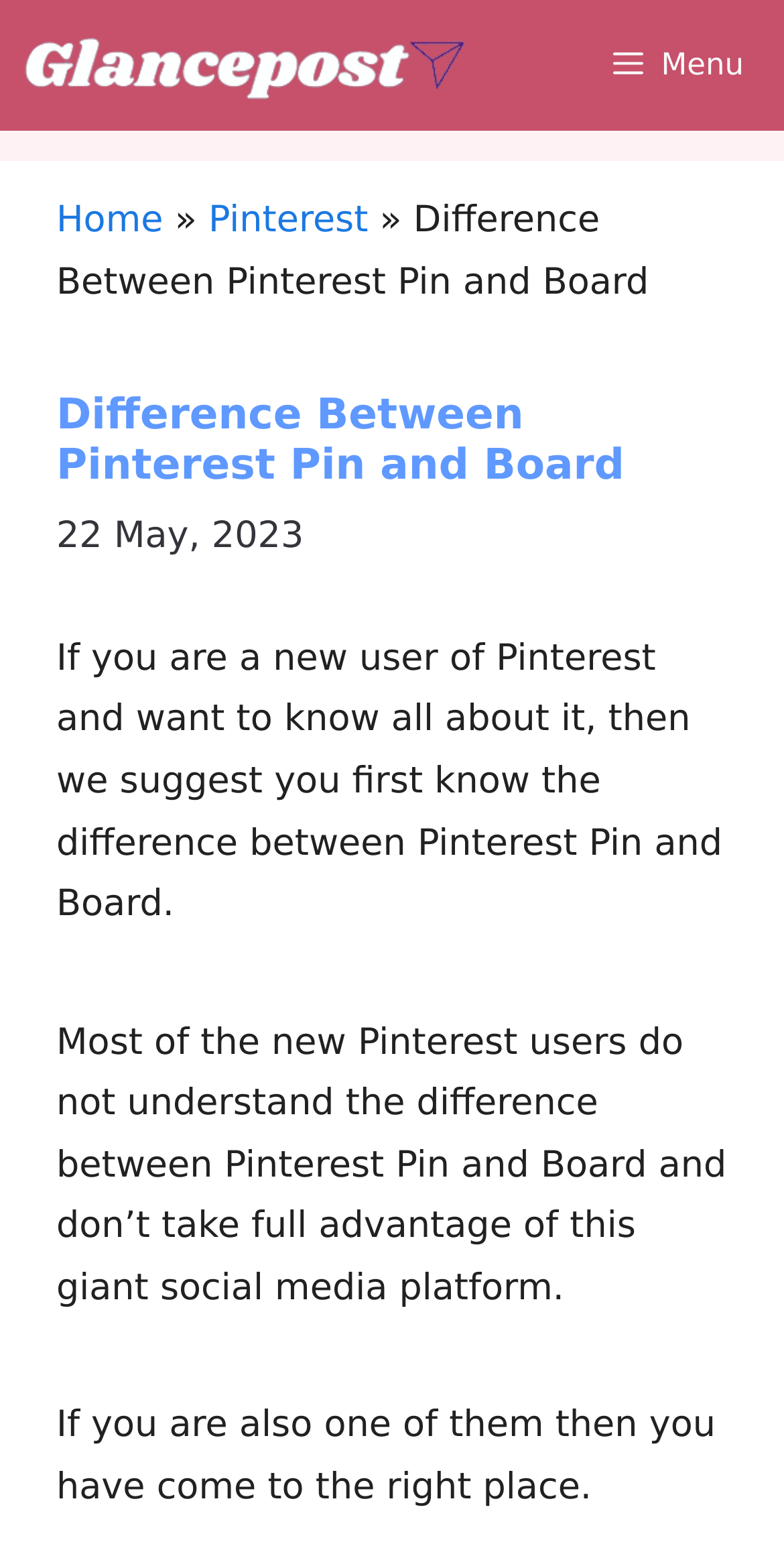Describe all significant elements and features of the webpage.

The webpage is about explaining the difference between Pinterest Pin and Board, specifically targeting new users of Pinterest. At the top, there is a navigation bar with a link to "Glancepost" accompanied by an image, and a "Menu" button that expands to show a breadcrumbs navigation section. 

Below the navigation bar, there is a header section with a heading that repeats the title "Difference Between Pinterest Pin and Board". To the right of the heading, there is a time stamp indicating the publication date, "22 May, 2023". 

The main content of the webpage is divided into three paragraphs. The first paragraph introduces the purpose of the article, suggesting that new users should understand the difference between Pinterest Pin and Board to take full advantage of the platform. The second paragraph explains that many new users do not understand this difference and therefore do not utilize the platform effectively. The third paragraph welcomes readers who are seeking to learn about this difference, implying that the article will provide the necessary information.